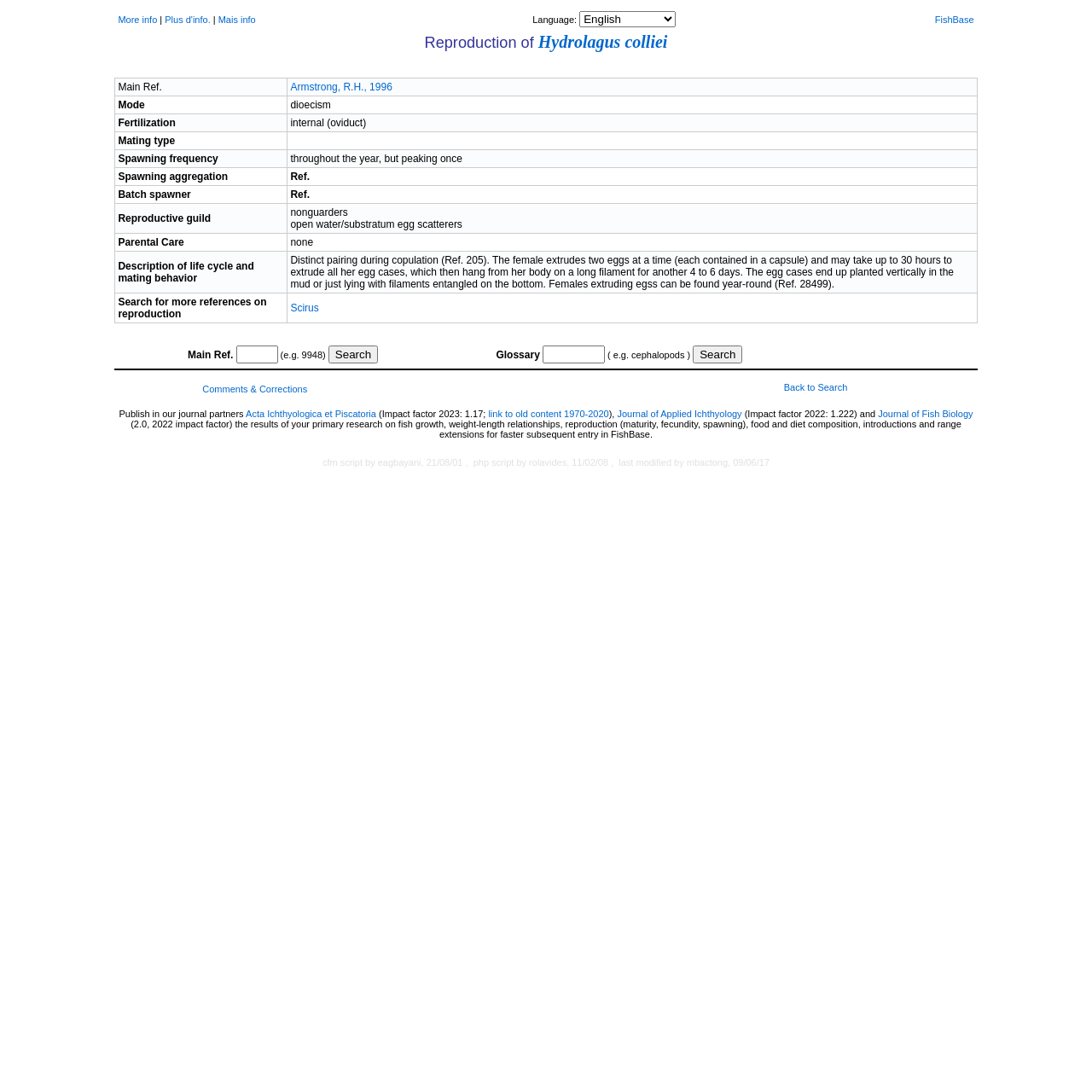What is the function of the 'Back to Search' link?
Using the details from the image, give an elaborate explanation to answer the question.

The 'Back to Search' link is likely used to navigate back to the search results page, allowing users to refine their search or explore other results.